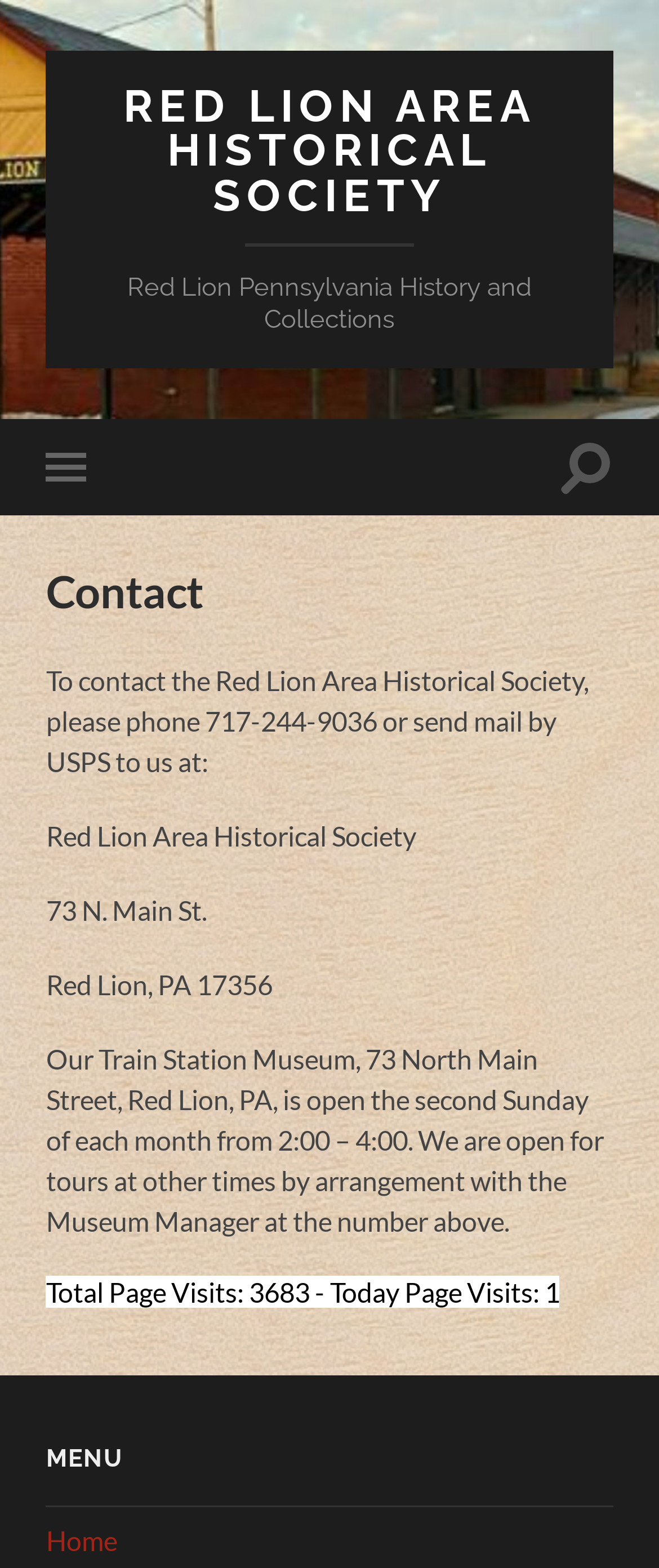What is the address of the Red Lion Area Historical Society?
Please provide a comprehensive answer based on the information in the image.

I found the address by looking at the contact information section on the webpage, which is located under the 'Contact' heading. The address is mentioned in two separate lines, '73 N. Main St.' and 'Red Lion, PA 17356', which I combined to form the full address.